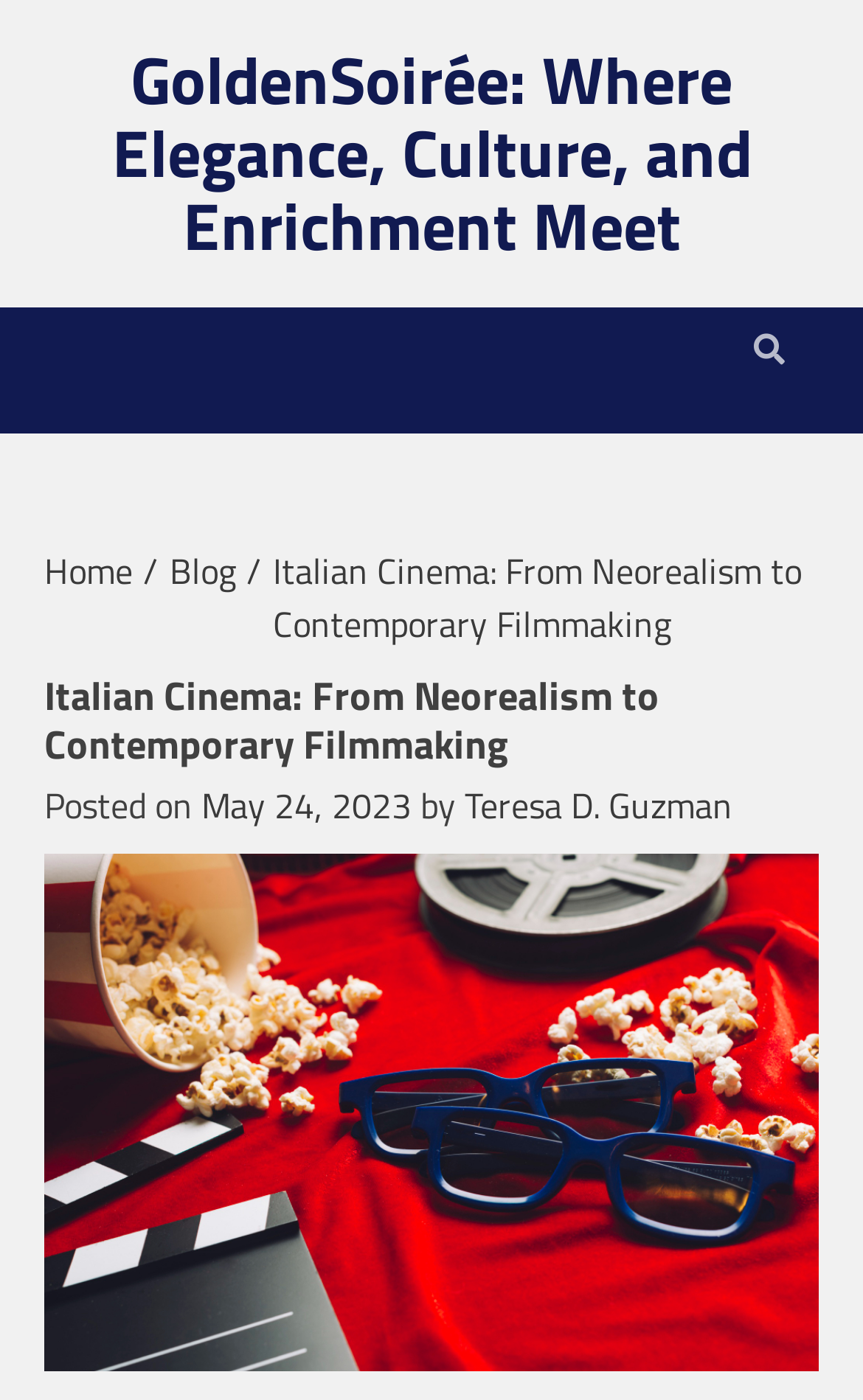What is the category of the blog post?
With the help of the image, please provide a detailed response to the question.

By analyzing the breadcrumbs navigation, I found the category 'Blog' and then the specific category 'Italian Cinema: From Neorealism to Contemporary Filmmaking' which is the title of the blog post.